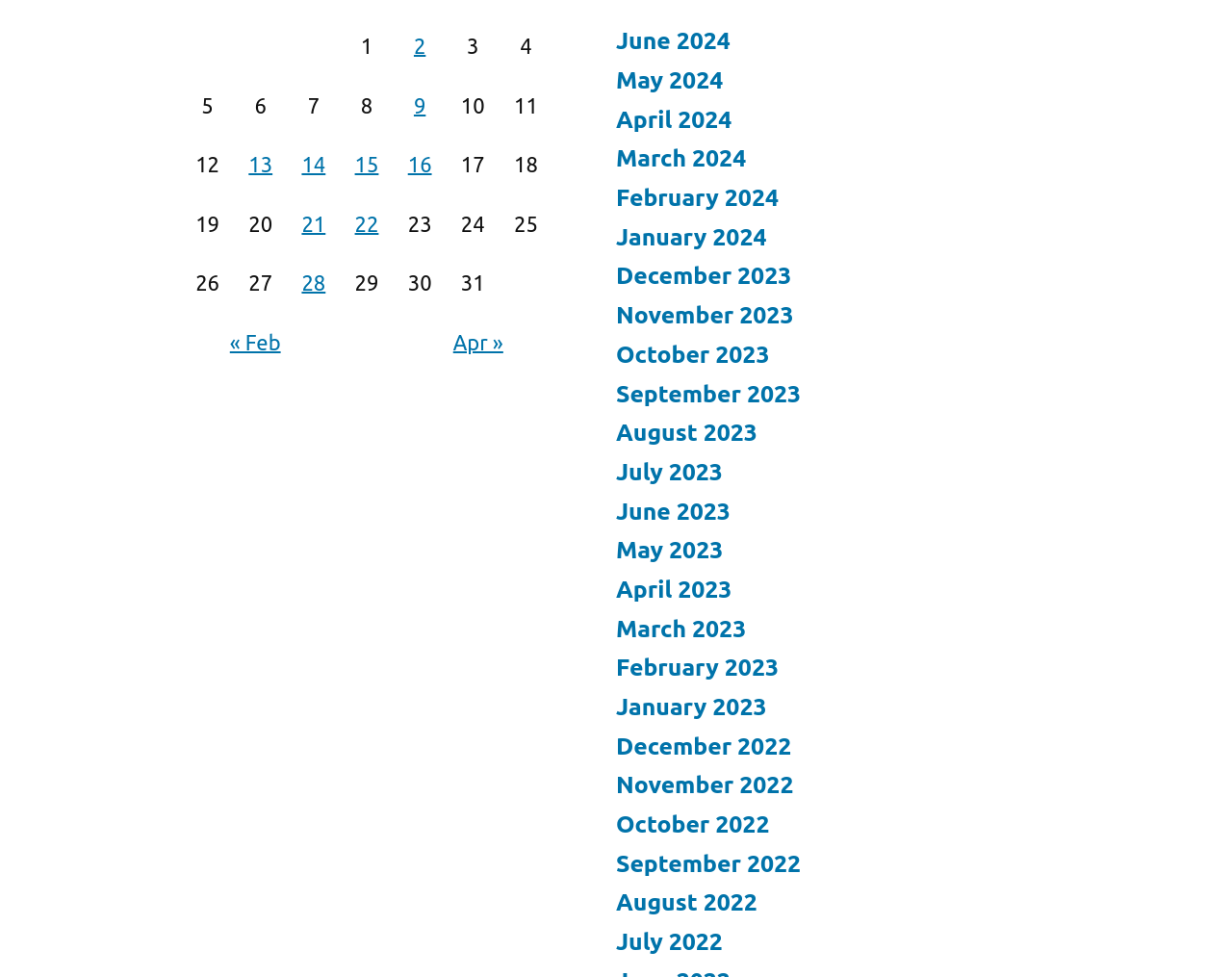Identify the bounding box coordinates for the UI element described as: "16". The coordinates should be provided as four floats between 0 and 1: [left, top, right, bottom].

[0.331, 0.156, 0.35, 0.18]